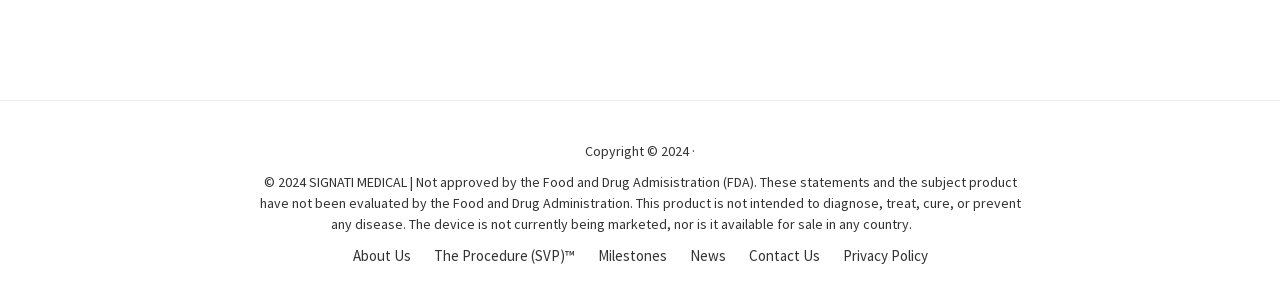Where is the login link located?
Can you provide a detailed and comprehensive answer to the question?

The login link is located at the bottom right of the webpage, with a bounding box coordinate of [0.714, 0.722, 0.742, 0.782]. This indicates that the login link is positioned at the bottom right corner of the webpage.